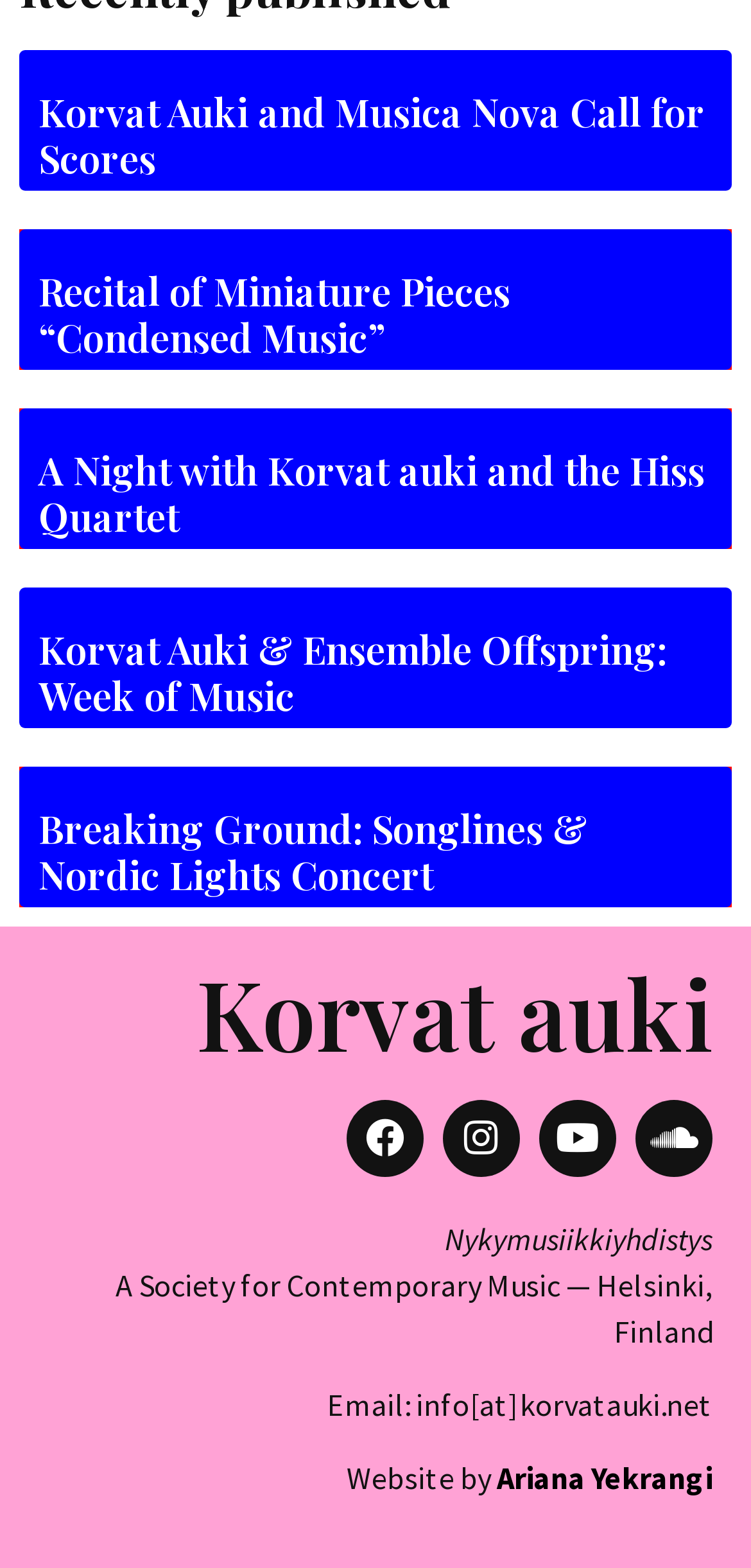Please identify the bounding box coordinates of the clickable area that will allow you to execute the instruction: "learn about Learning Environments".

None